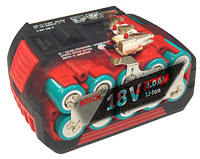Generate a complete and detailed caption for the image.

The image depicts a Bosch 18-volt lithium-ion battery, a key component in modern power tools, illustrating its advanced battery technology design. This battery features a rugged exterior, characterized by a black casing complemented by red accents. The internal structure is visible through a transparent section, showcasing the lithium-ion cells arranged neatly, emphasizing the compact yet powerful build designed to optimize energy efficiency and performance. 

This model is engineered to deliver extended runtime while incorporating innovative features such as heat management systems to prolong battery life. With a capacity of 4.0 Ah, the battery is compatible with a range of Bosch tools, making it an essential accessory for both professionals and DIY enthusiasts who demand reliability and performance in their projects. The design reflects Bosch's commitment to quality and innovation in the power tool industry.